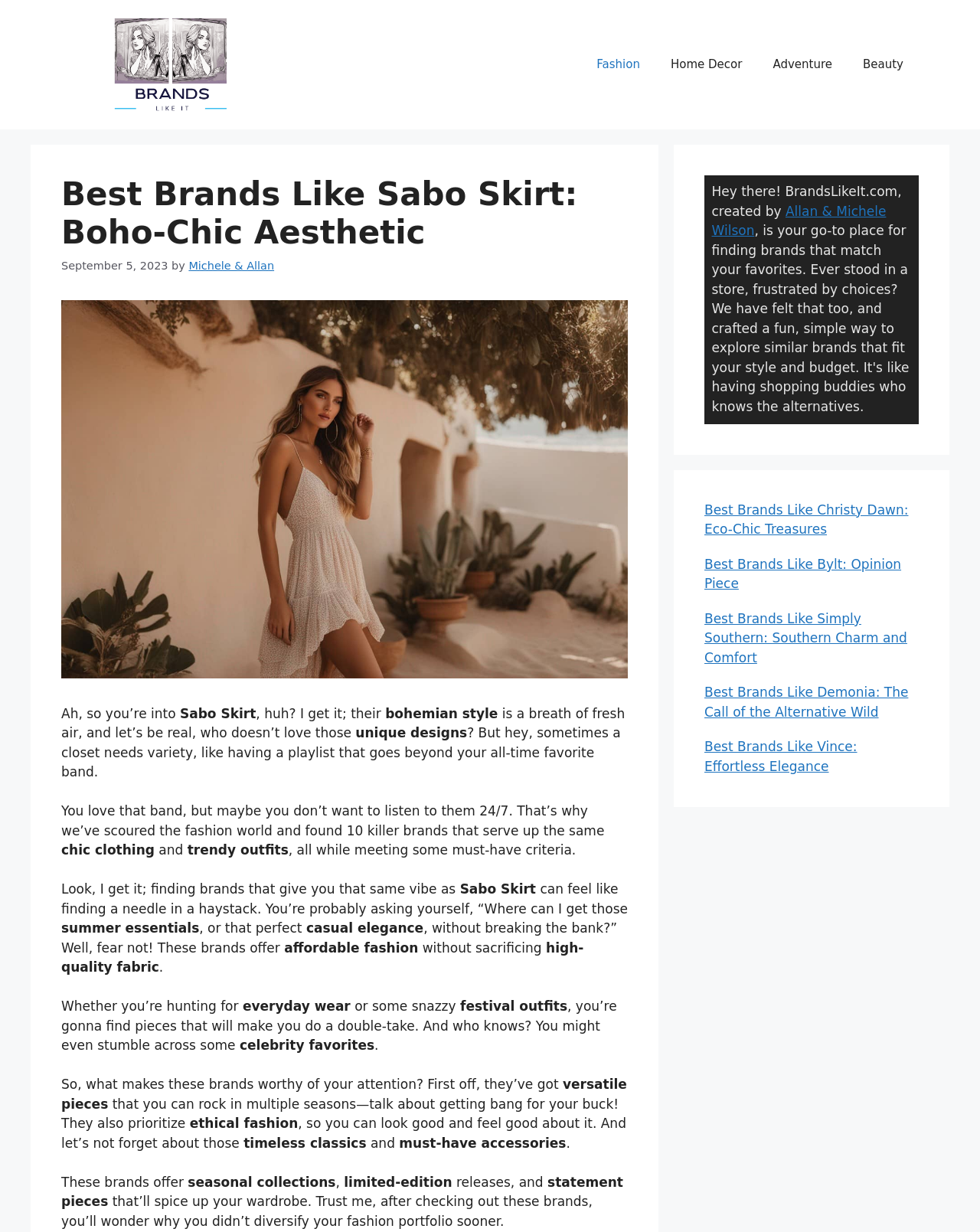Please indicate the bounding box coordinates for the clickable area to complete the following task: "Click on the 'Fashion' link". The coordinates should be specified as four float numbers between 0 and 1, i.e., [left, top, right, bottom].

[0.593, 0.034, 0.669, 0.071]